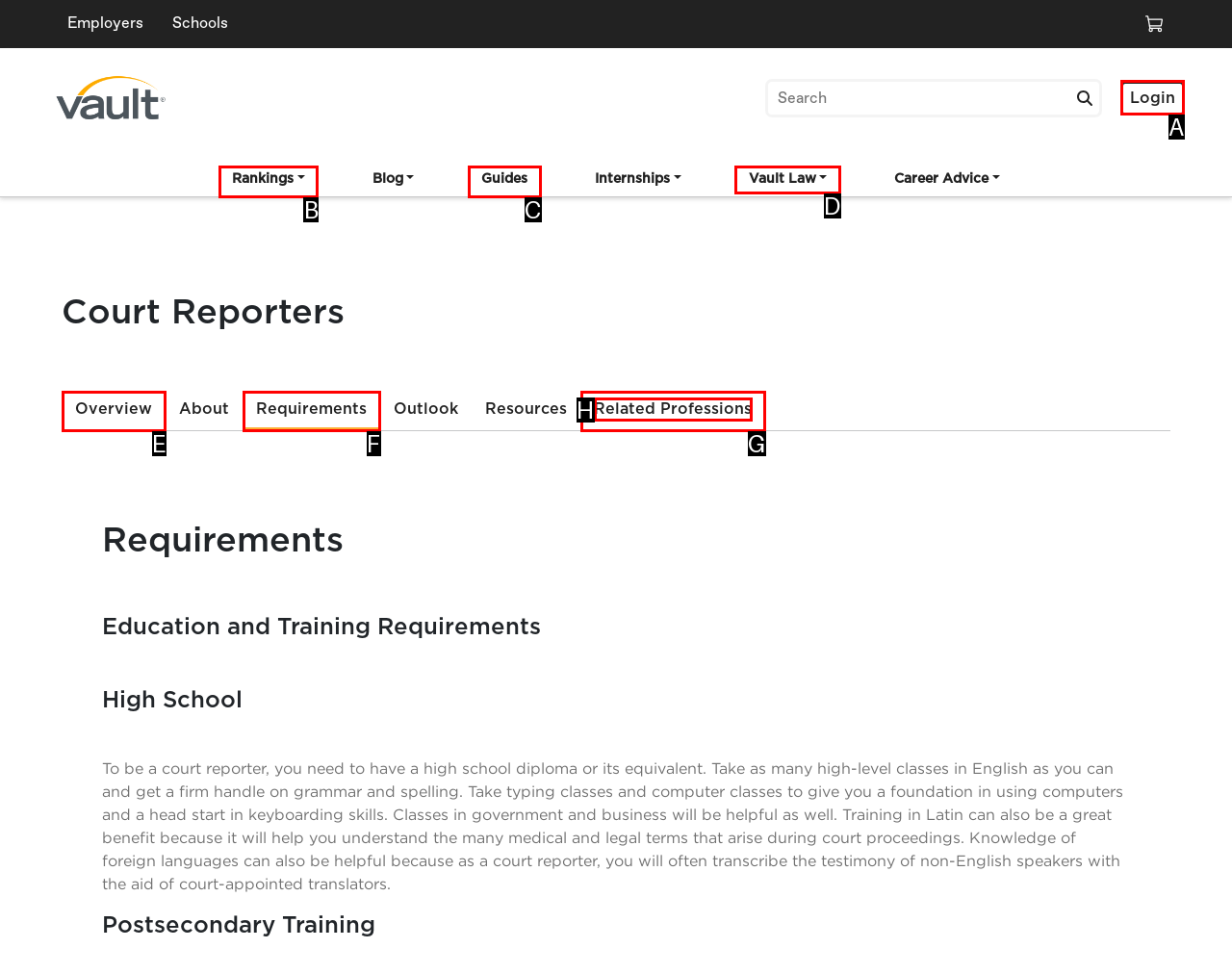Which lettered option should I select to achieve the task: Go to the Login page according to the highlighted elements in the screenshot?

A